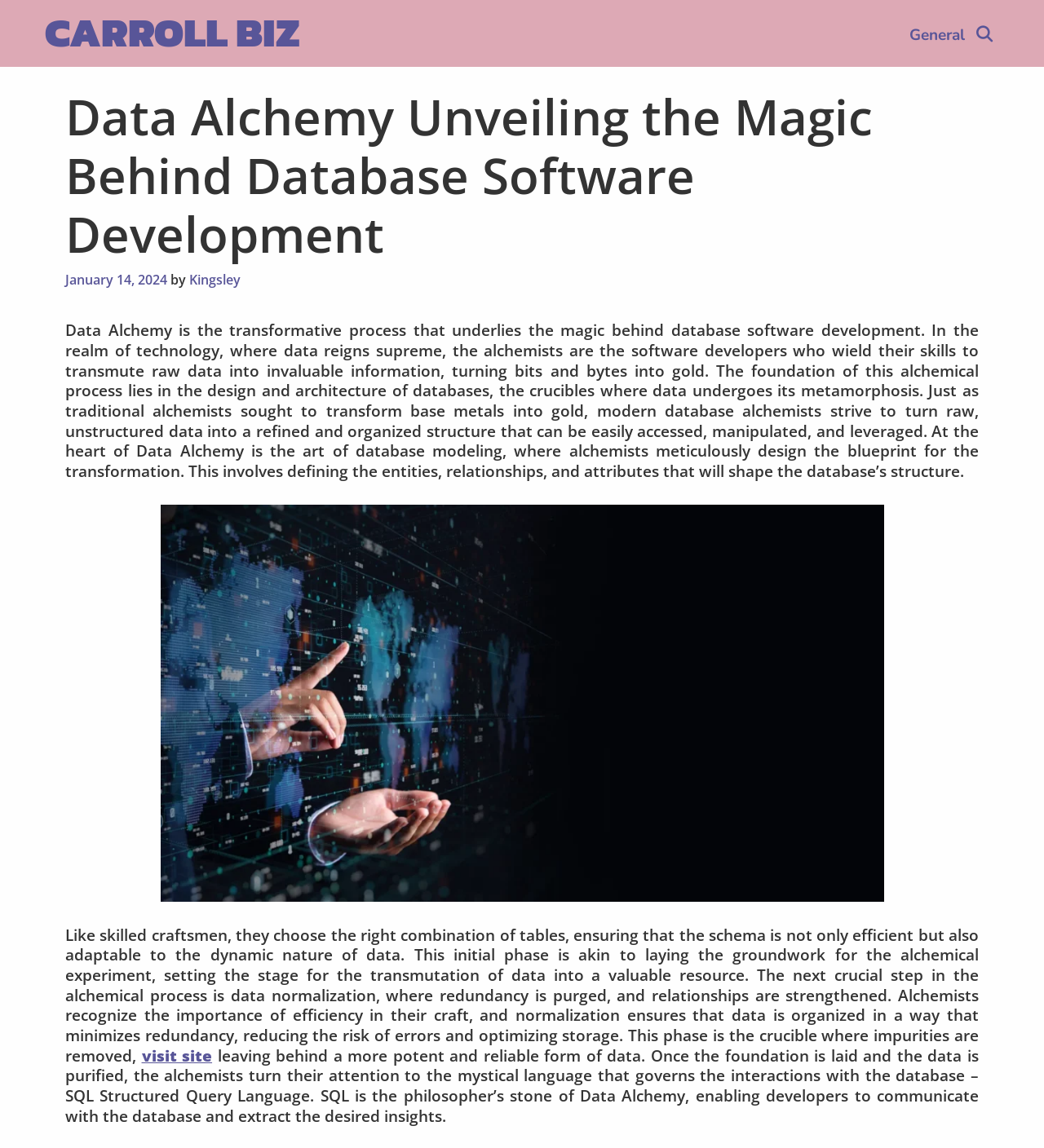Please provide the bounding box coordinates for the UI element as described: "January 11, 2024January 14, 2024". The coordinates must be four floats between 0 and 1, represented as [left, top, right, bottom].

[0.062, 0.236, 0.16, 0.251]